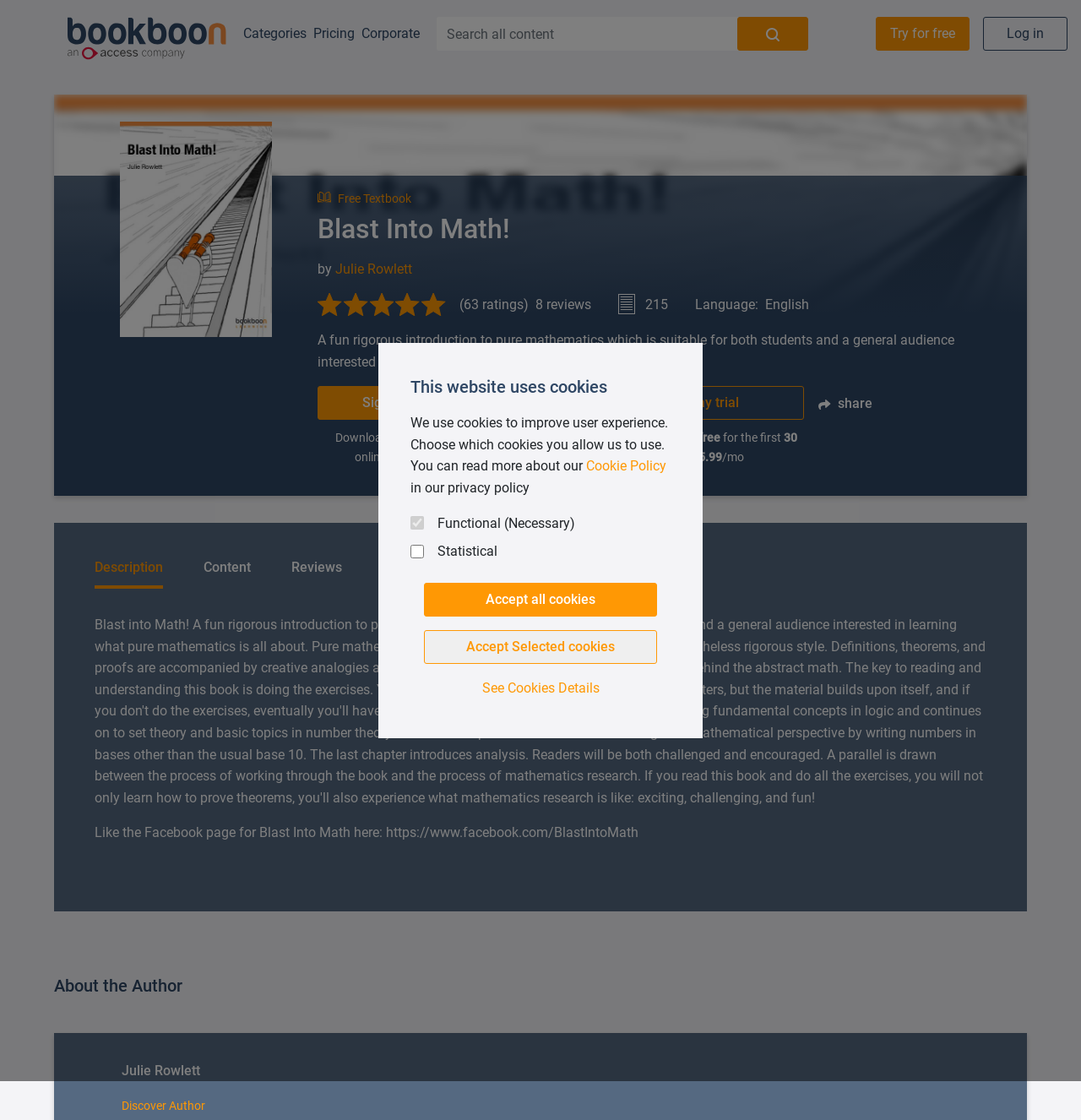Please identify the bounding box coordinates of the area that needs to be clicked to fulfill the following instruction: "Try for free."

[0.81, 0.015, 0.897, 0.045]